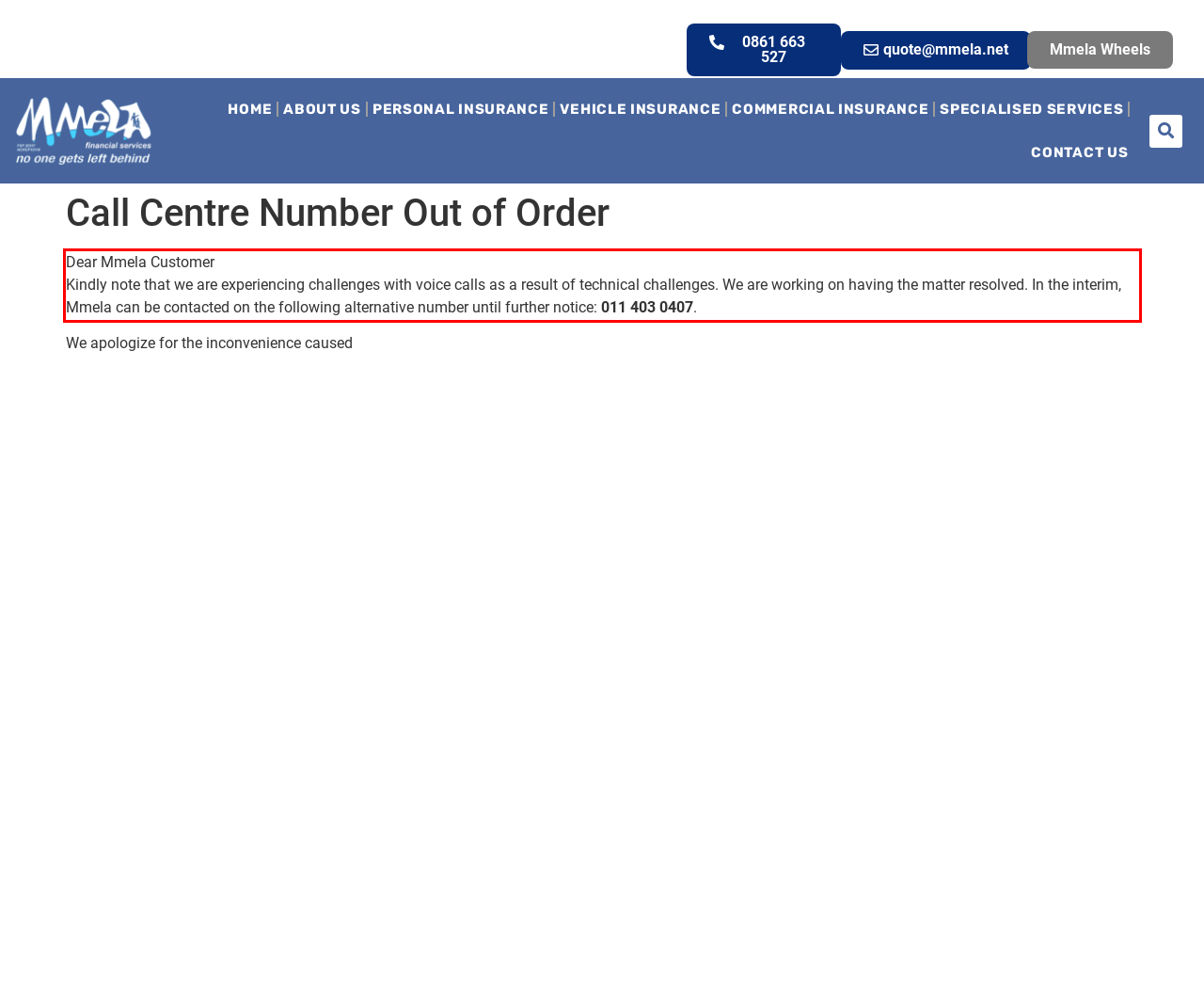Look at the webpage screenshot and recognize the text inside the red bounding box.

Dear Mmela Customer Kindly note that we are experiencing challenges with voice calls as a result of technical challenges. We are working on having the matter resolved. In the interim, Mmela can be contacted on the following alternative number until further notice: 011 403 0407.